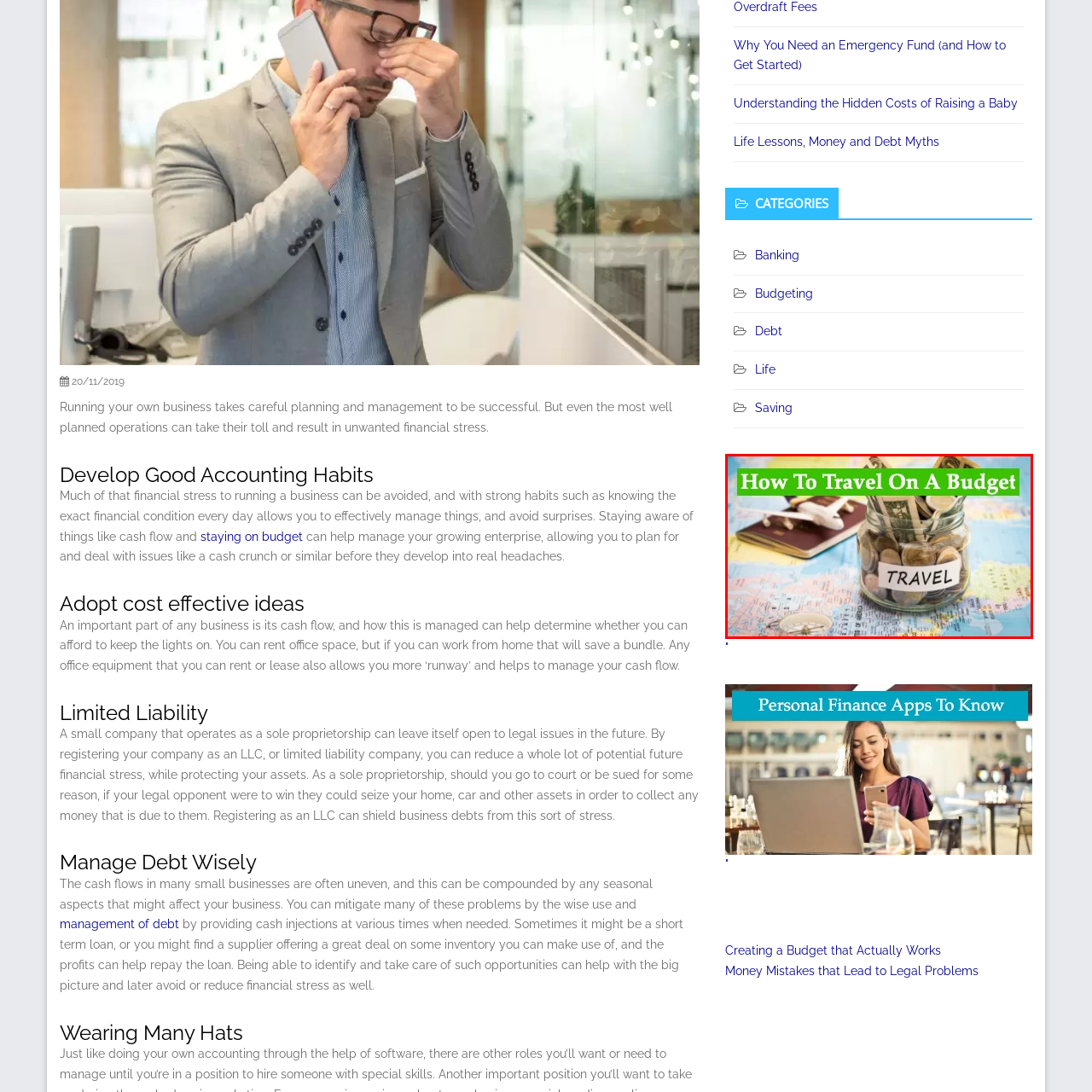Offer a comprehensive narrative for the image inside the red bounding box.

An informative image titled “How To Travel On A Budget” depicts a clear glass jar filled with coins and folded dollar bills, labeled “TRAVEL.” This jar symbolizes savings specifically set aside for travel expenses. Surrounding the jar is a travel-themed backdrop featuring a passport and an airplane, which suggests preparation for an upcoming trip. Beneath the bright green text, the visual conveys a message of financial savvy, encouraging viewers to manage their travel budget effectively. The backdrop, with its map design, adds to the theme of exploration and adventure.